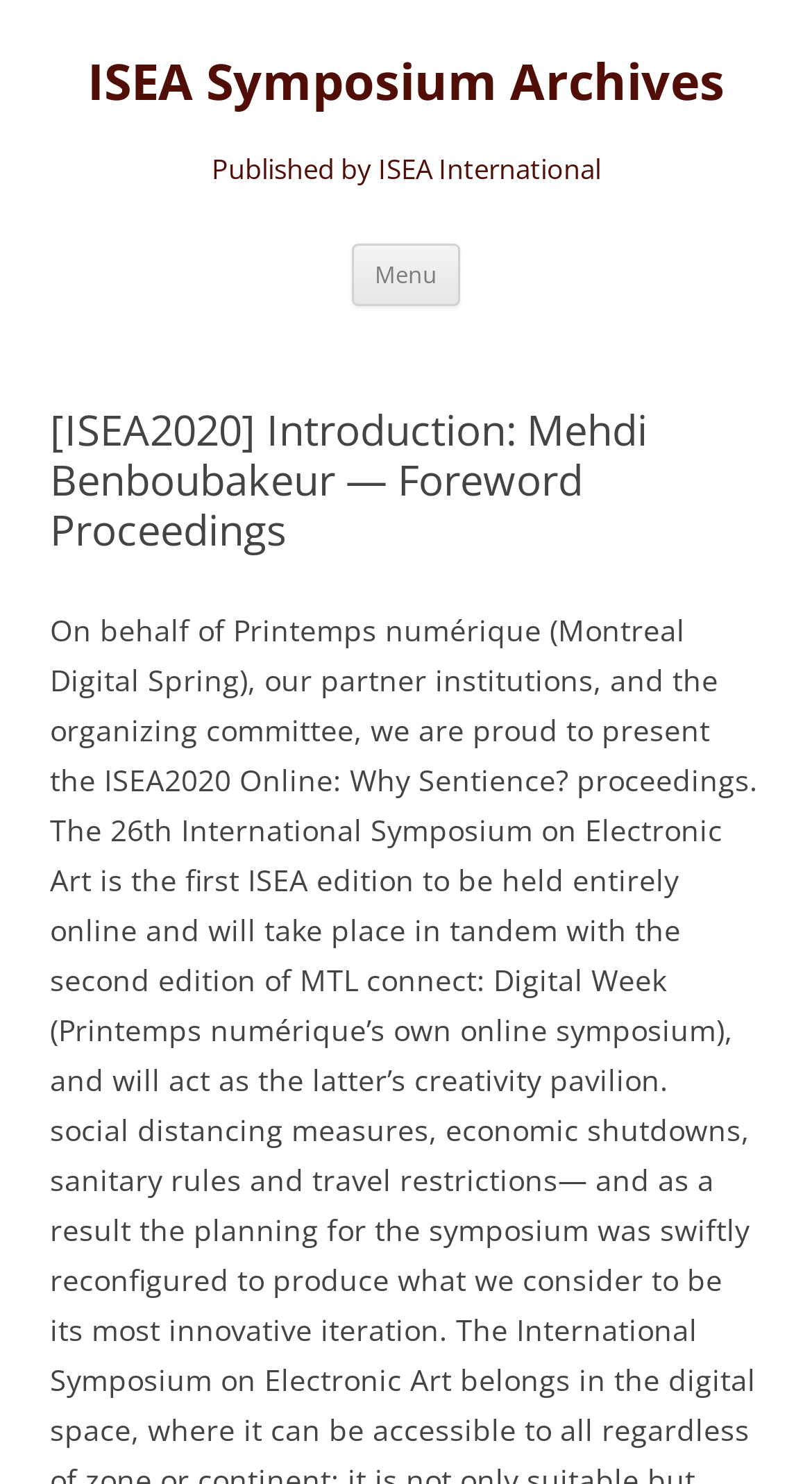Describe every aspect of the webpage in a detailed manner.

The webpage is about the ISEA2020 Online proceedings, specifically the introduction by Mehdi Benboubakeur. At the top left of the page, there is a heading that reads "ISEA Symposium Archives" with a link to the same title. Below this, there is another heading that states "Published by ISEA International". 

To the right of these headings, there is a button labeled "Menu" and a link that says "Skip to content". The main content of the page is a paragraph of text that starts with "On behalf of Printemps numérique (Montreal Digital Spring), our partner institutions, and the organizing committee, we are proud to present the ISEA2020 Online: Why Sentience? proceedings." This text is located below the headings and the menu button, and it takes up most of the page.